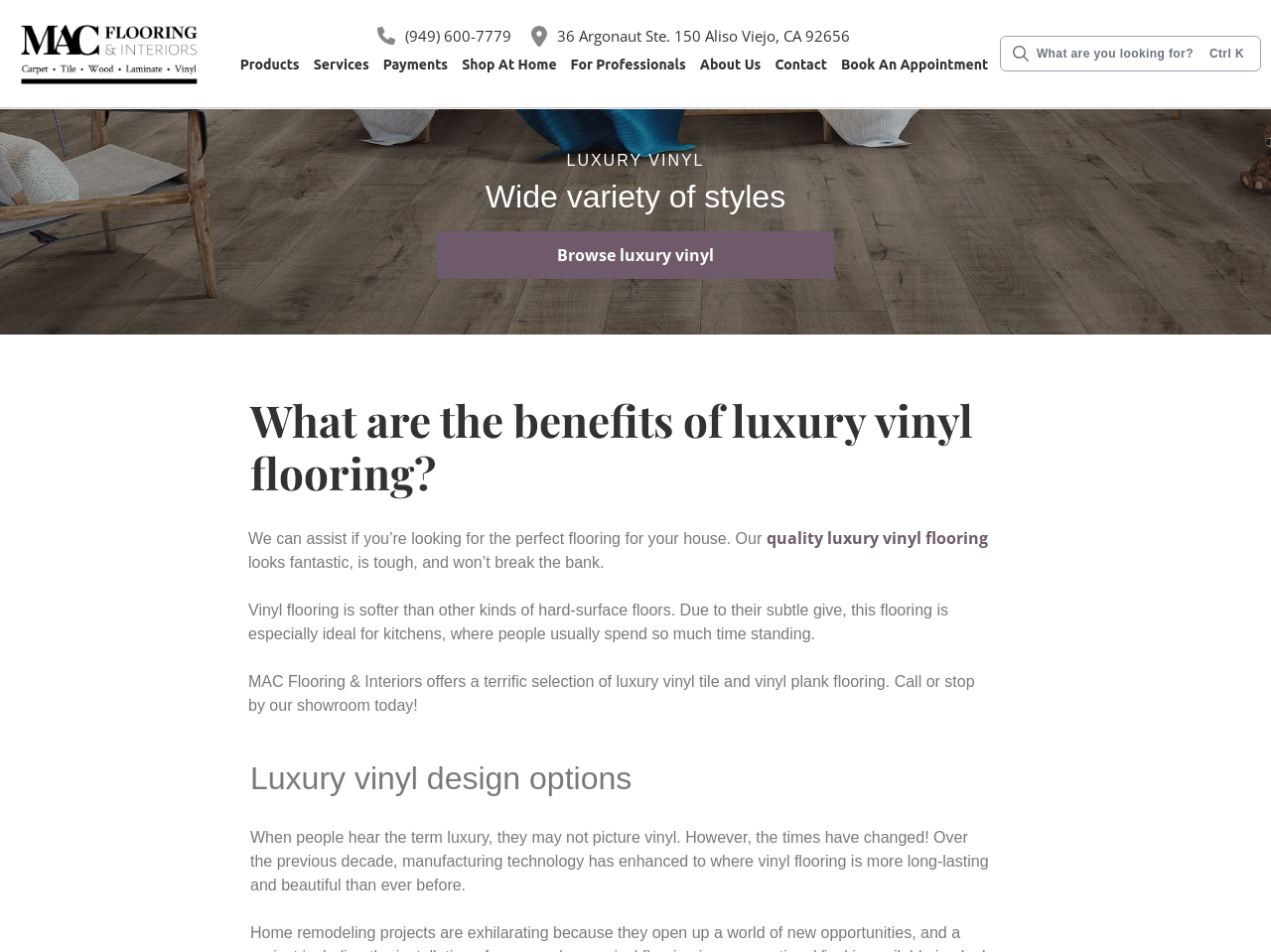Give a succinct answer to this question in a single word or phrase: 
What is the address?

36 Argonaut Ste. 150 Aliso Viejo, CA 92656